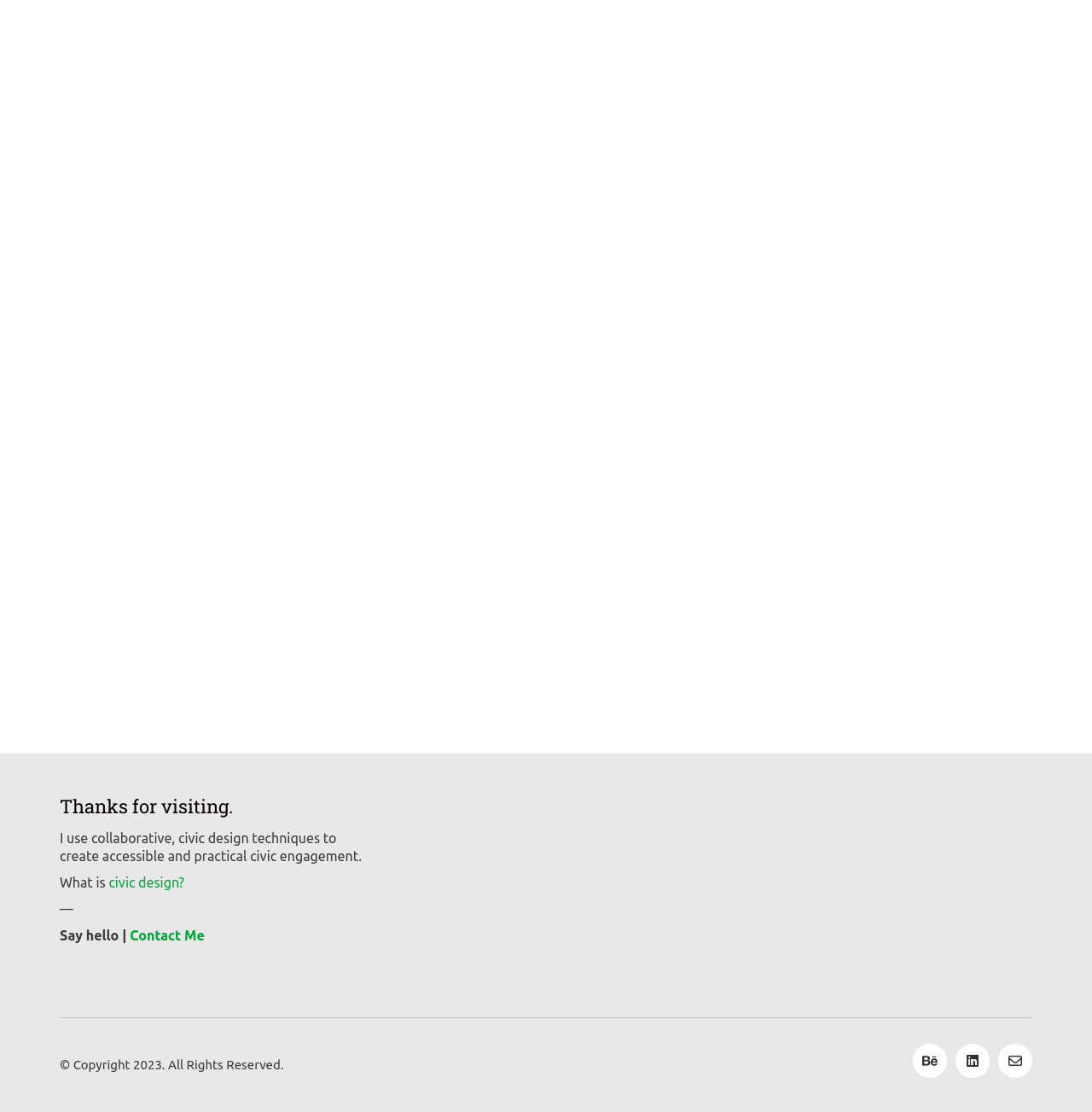What is the theme of the author's work?
Refer to the image and provide a thorough answer to the question.

The theme of the author's work can be inferred from the text 'I use collaborative, civic design techniques to create accessible and practical civic engagement.' which suggests that the author's work is focused on civic engagement.